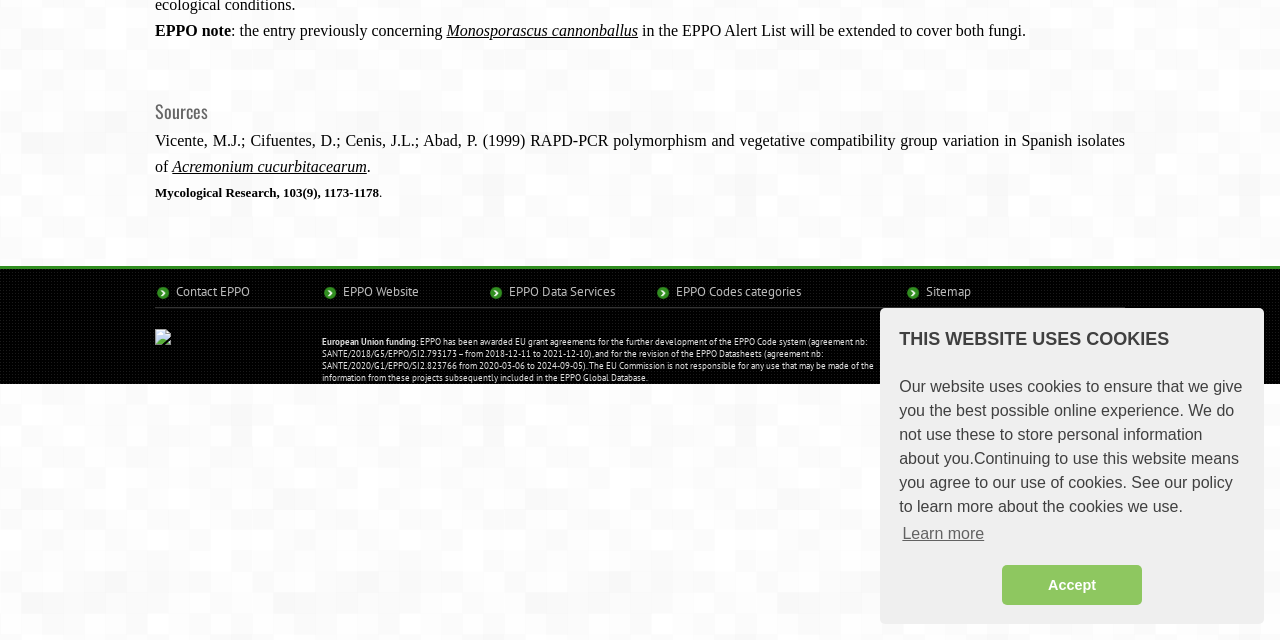Determine the bounding box of the UI component based on this description: "EPPO Website". The bounding box coordinates should be four float values between 0 and 1, i.e., [left, top, right, bottom].

[0.268, 0.442, 0.327, 0.468]